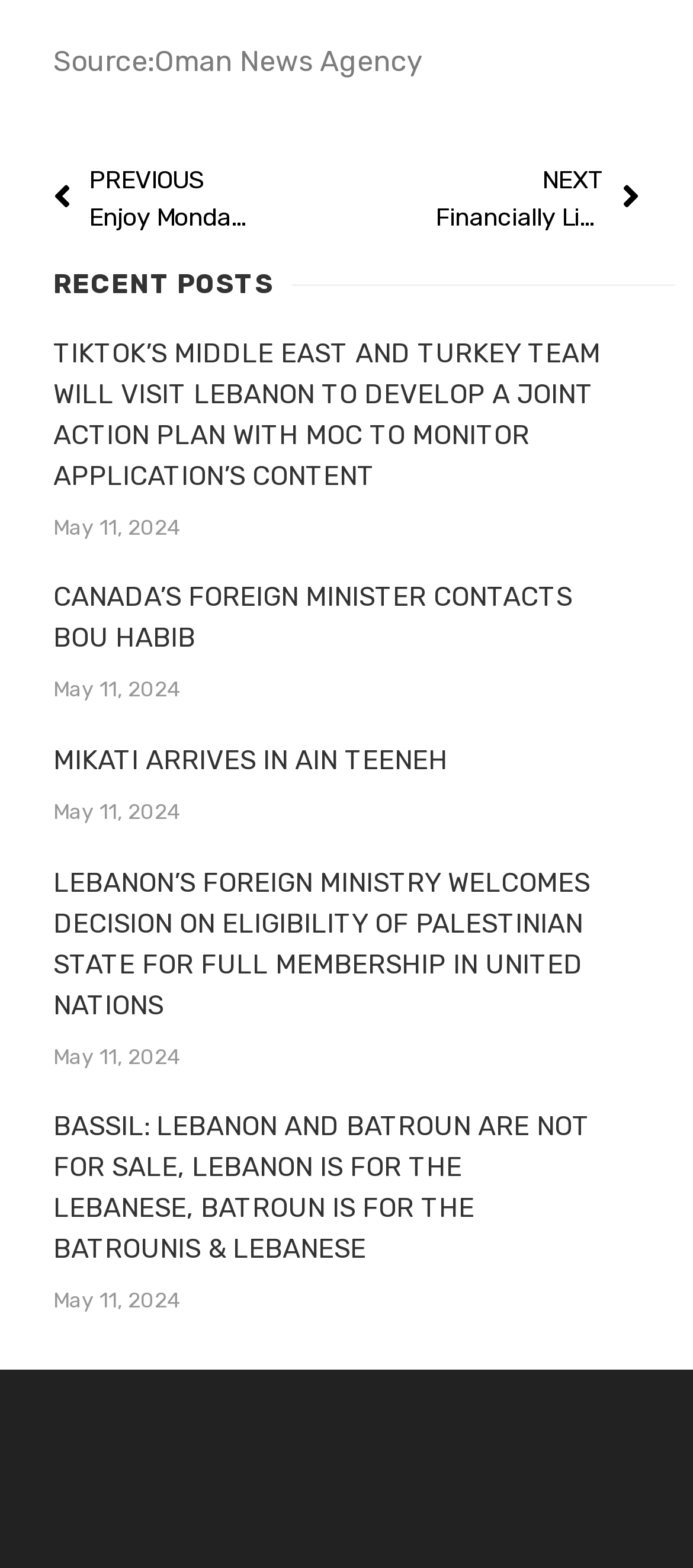What is the source of the news?
Please answer the question with as much detail as possible using the screenshot.

I looked at the top of the webpage and found a static text element [492] that indicates the source of the news, which is 'Oman News Agency'.